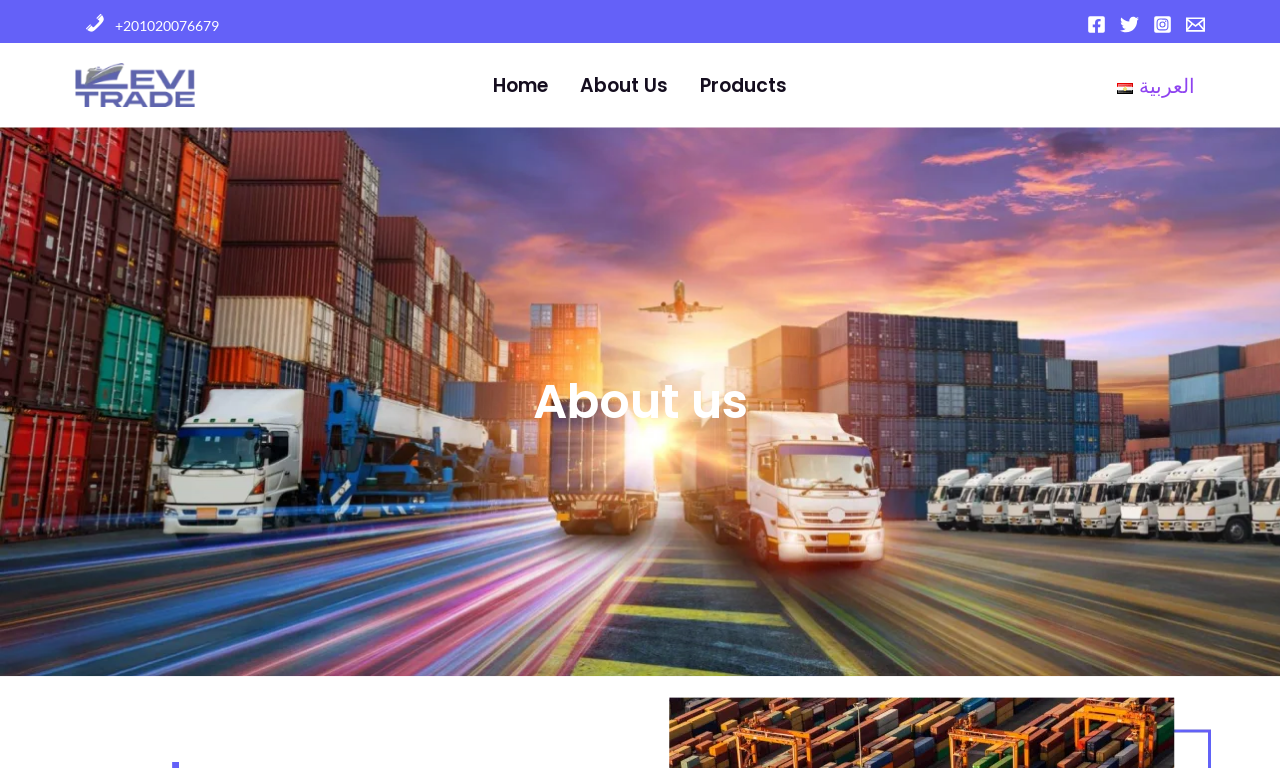How many language options are available?
Look at the webpage screenshot and answer the question with a detailed explanation.

I examined the navigation element with the text 'Choose a language' and its child link element with the text 'العربية'. This suggests that there is only one language option available, which is Arabic.